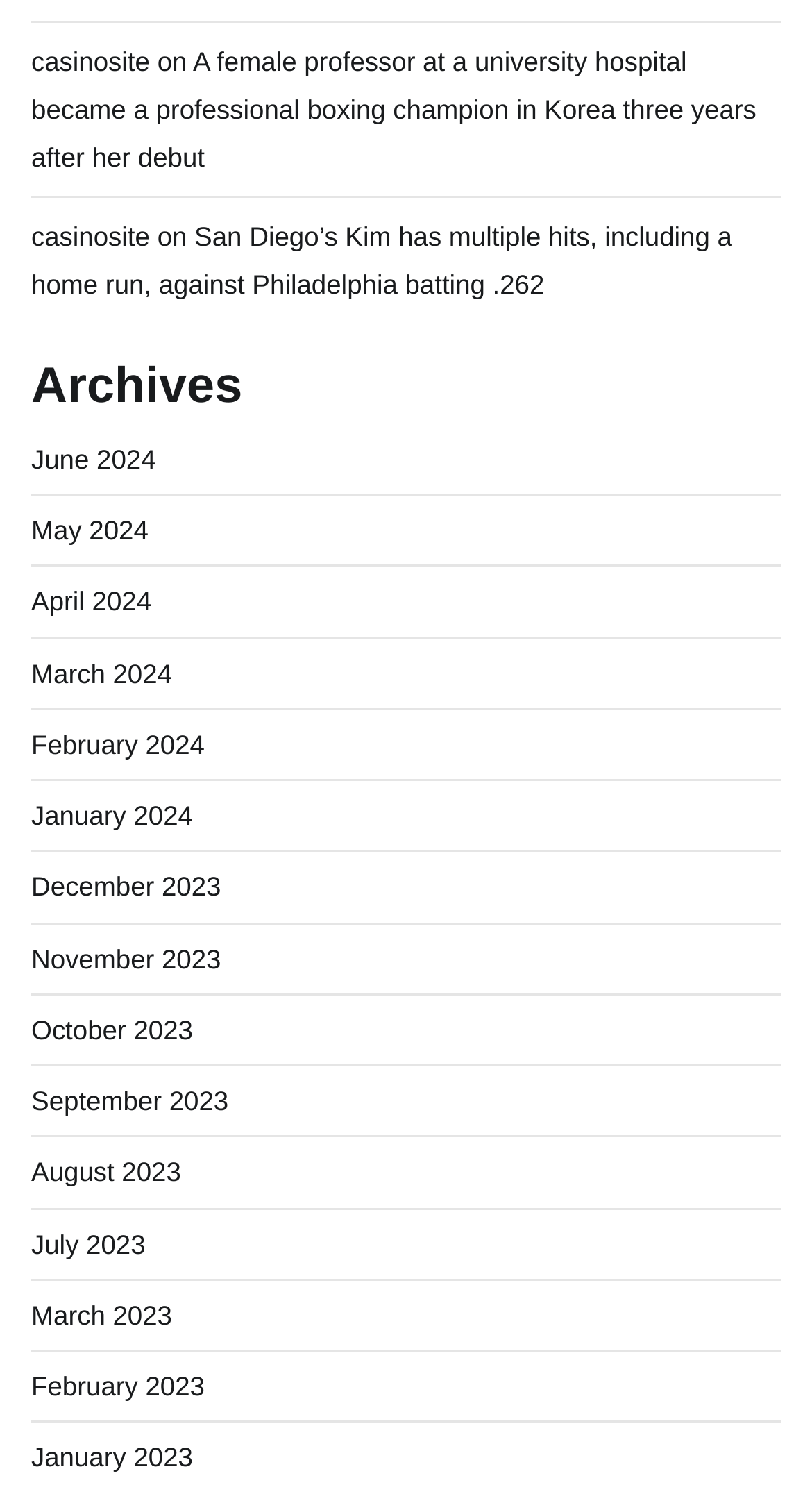Bounding box coordinates must be specified in the format (top-left x, top-left y, bottom-right x, bottom-right y). All values should be floating point numbers between 0 and 1. What are the bounding box coordinates of the UI element described as: March 2023

[0.038, 0.875, 0.212, 0.896]